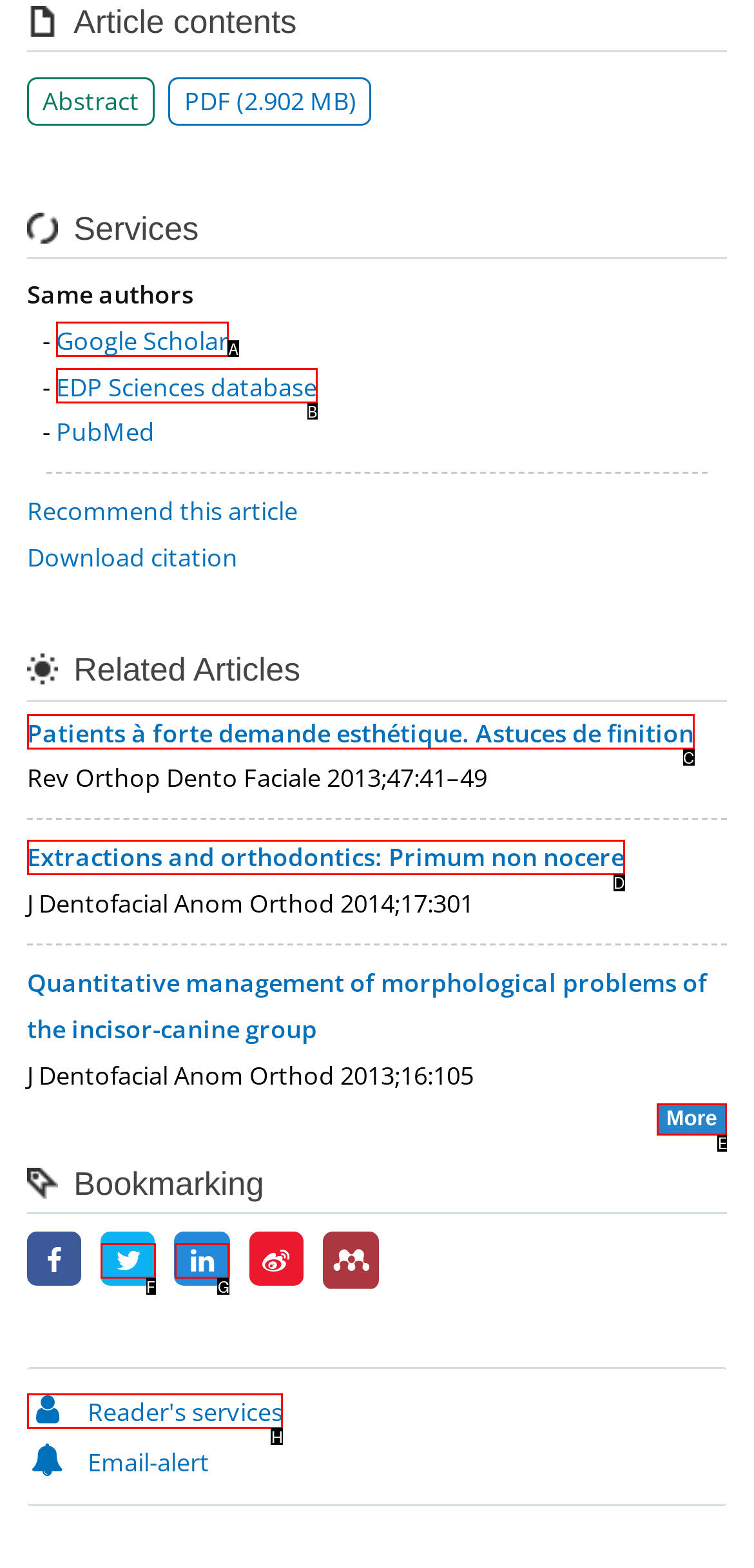Pick the option that should be clicked to perform the following task: View more related articles
Answer with the letter of the selected option from the available choices.

E